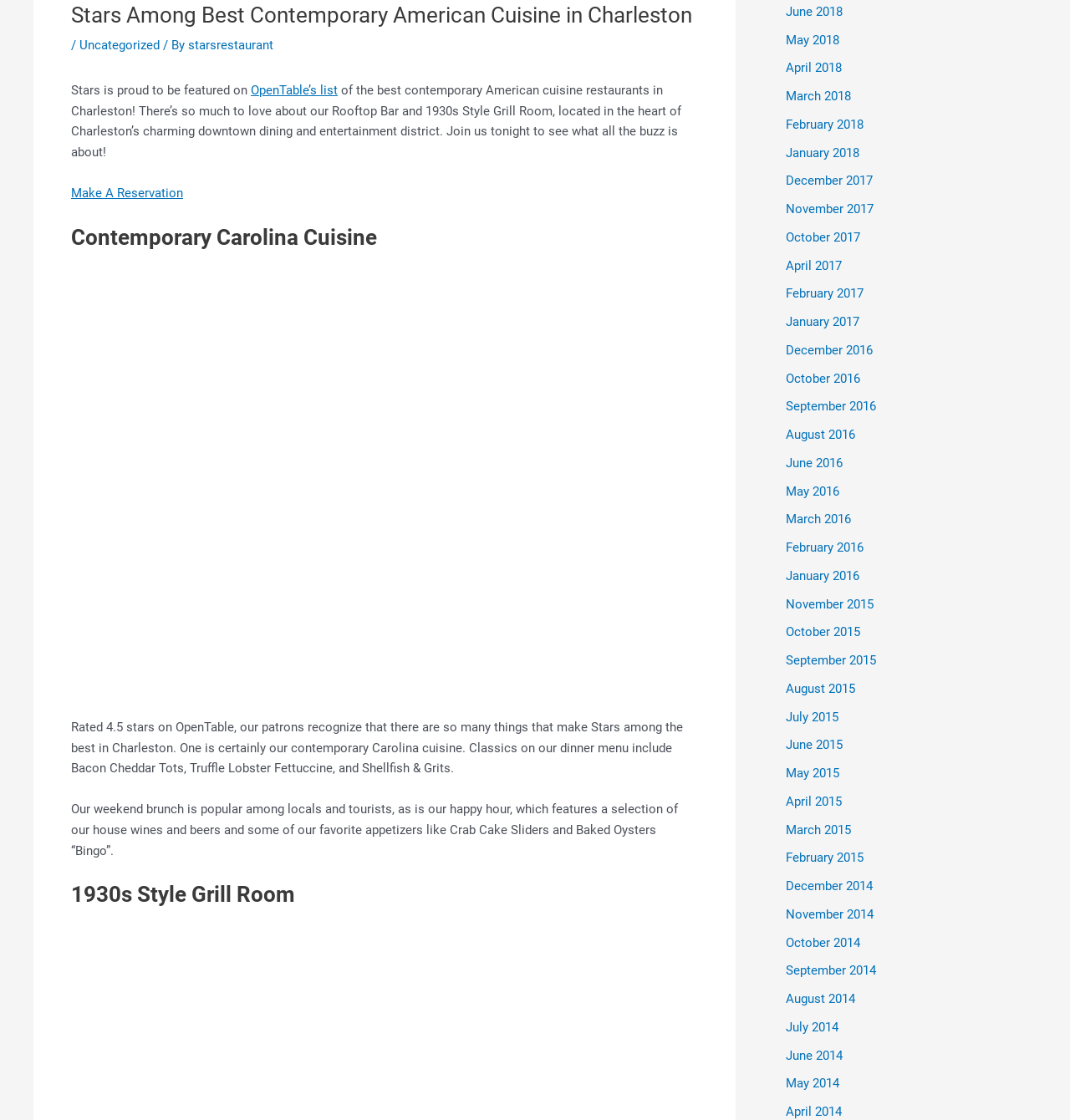Identify the bounding box coordinates of the clickable region required to complete the instruction: "Learn more about '1930s Style Grill Room'". The coordinates should be given as four float numbers within the range of 0 and 1, i.e., [left, top, right, bottom].

[0.066, 0.787, 0.652, 0.812]